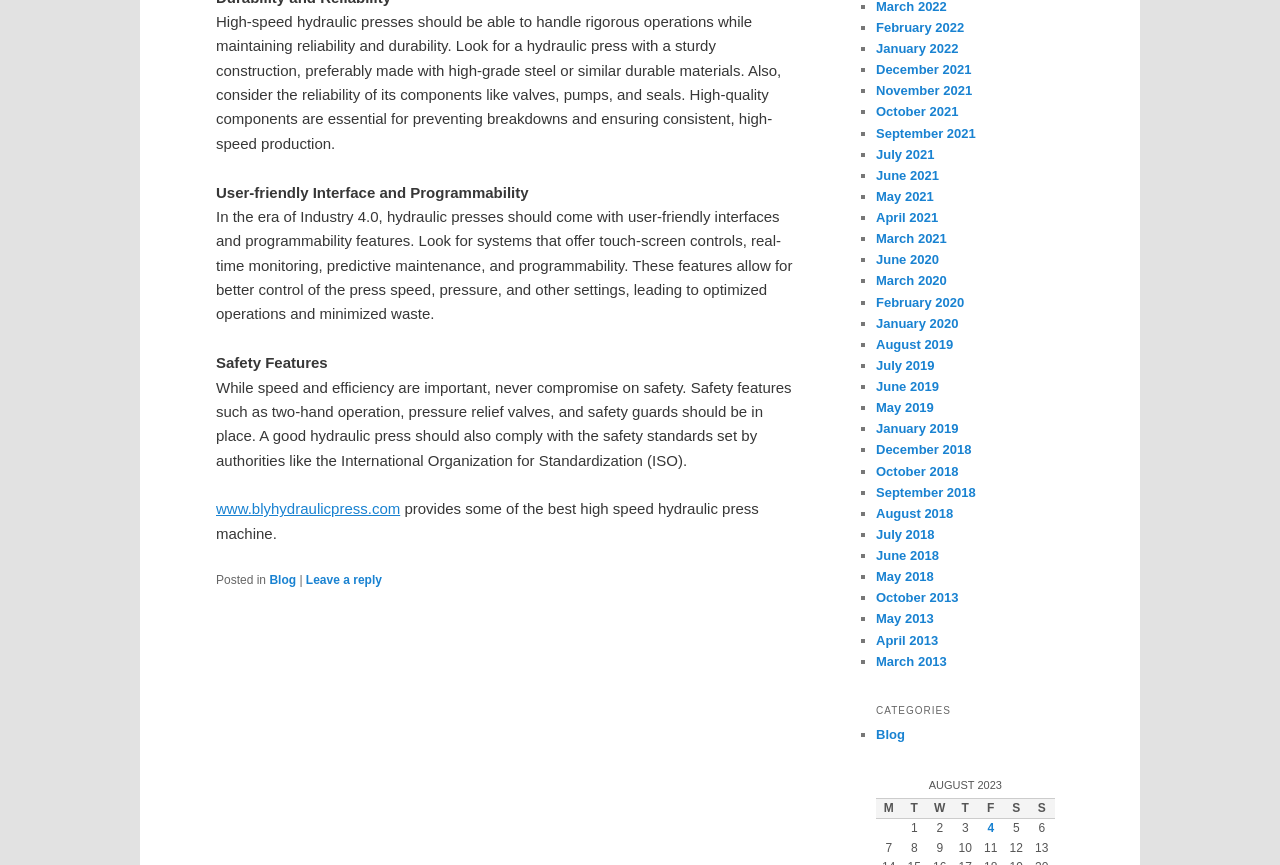Using the element description: "Blog", determine the bounding box coordinates for the specified UI element. The coordinates should be four float numbers between 0 and 1, [left, top, right, bottom].

[0.684, 0.841, 0.707, 0.858]